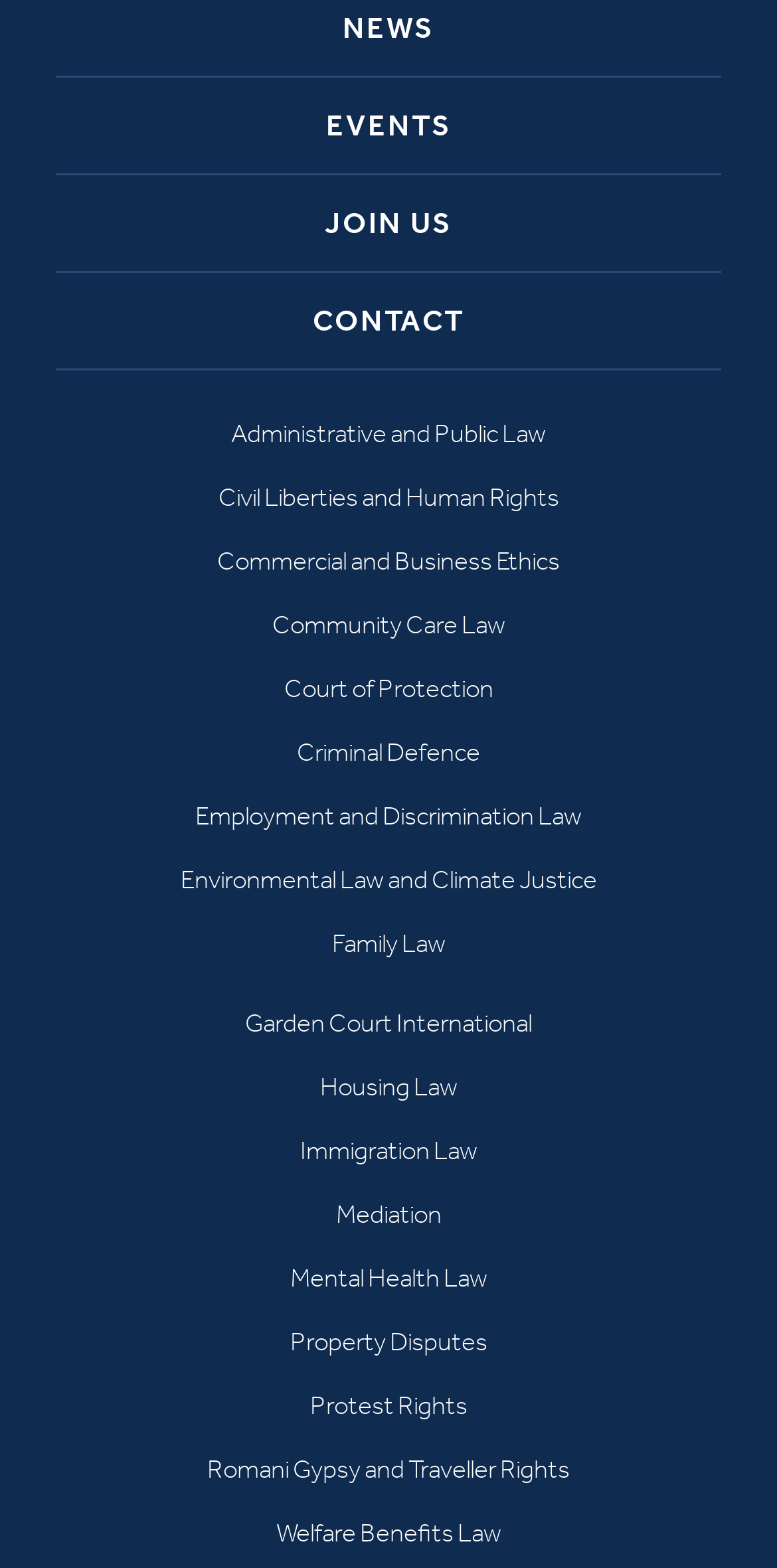What is the first menu item?
Observe the image and answer the question with a one-word or short phrase response.

NEWS